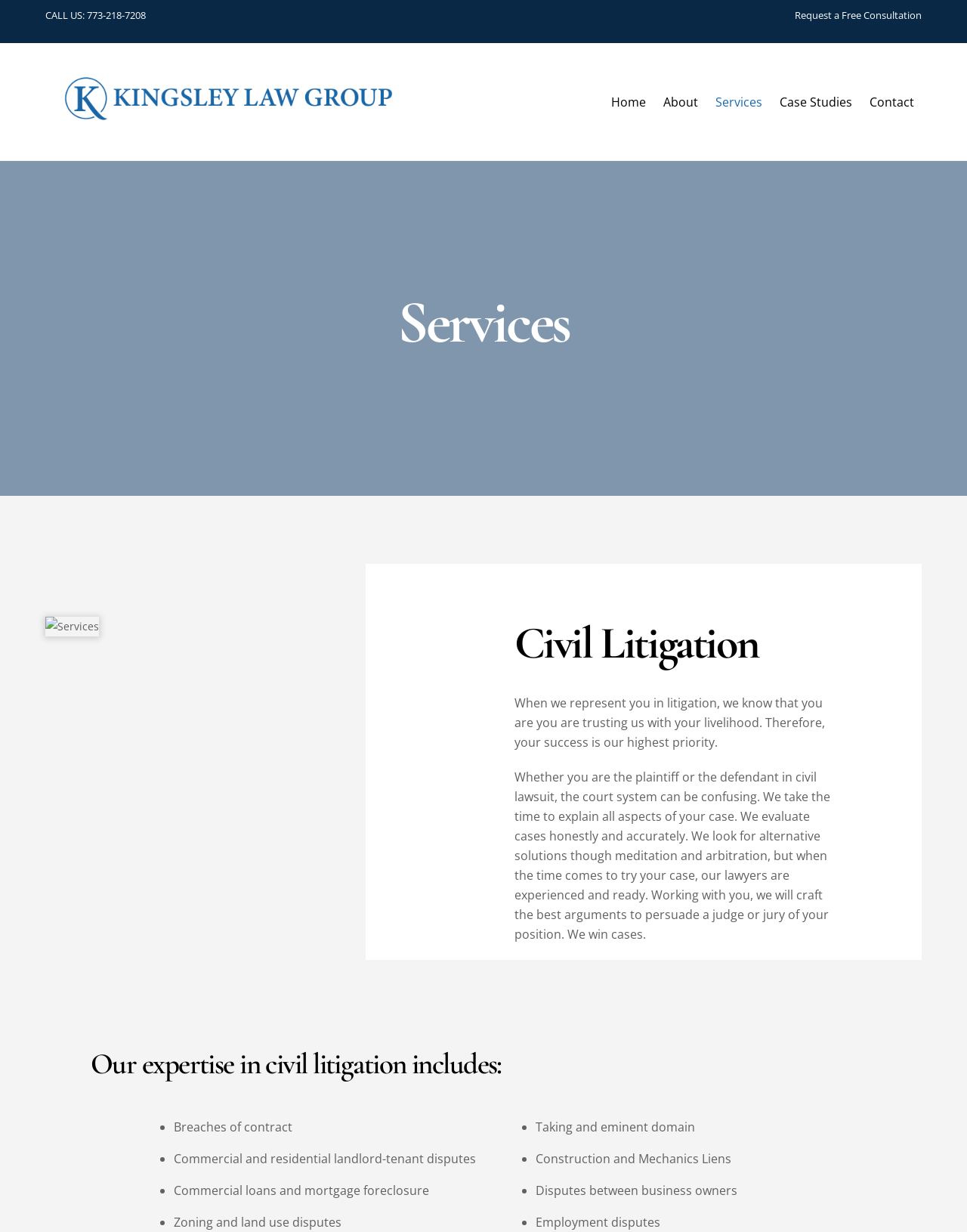What is the phone number to call for legal help?
Deliver a detailed and extensive answer to the question.

I found the phone number by looking at the top of the webpage, where it says 'CALL US:' and then provides the phone number '773-218-7208' as a link.